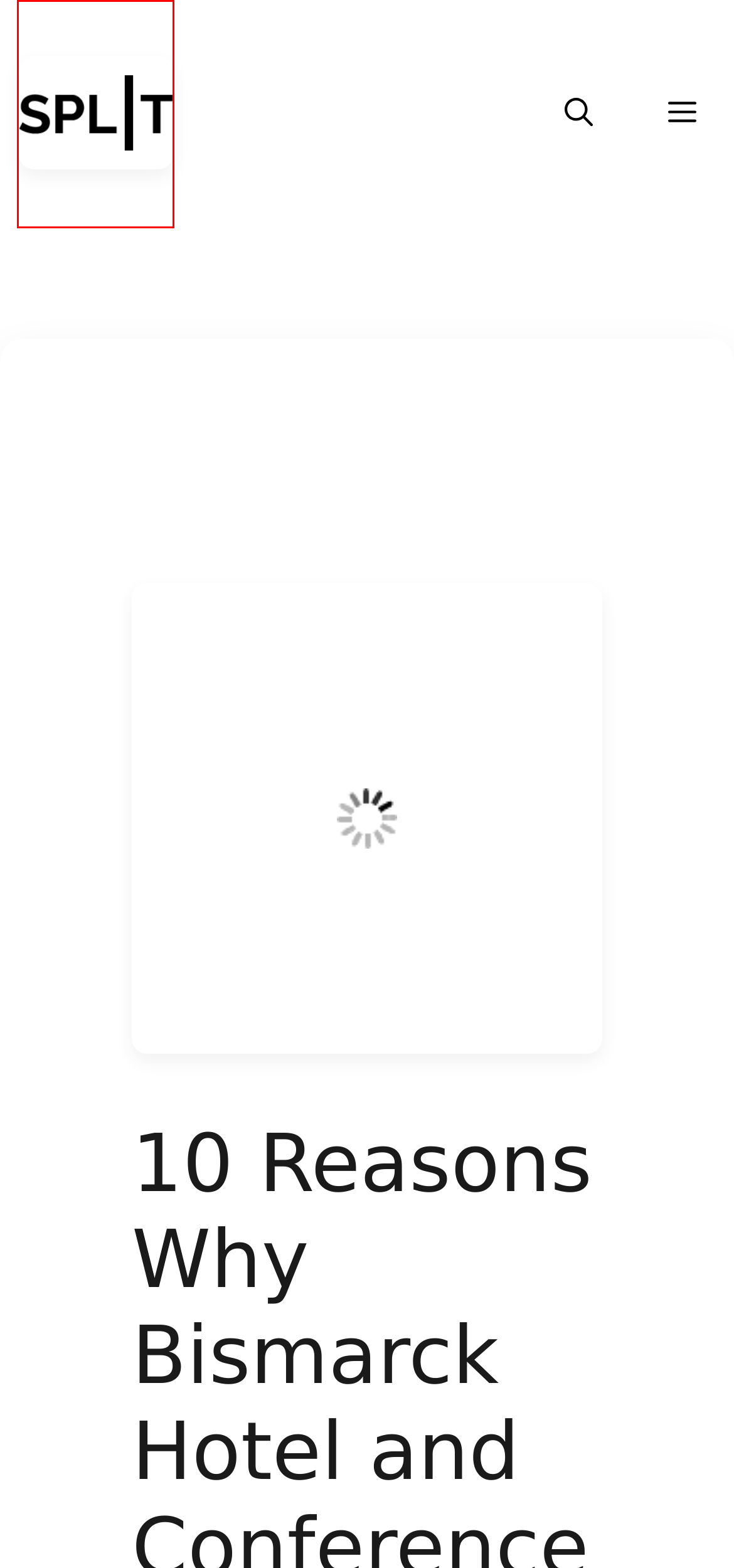Given a screenshot of a webpage with a red bounding box highlighting a UI element, choose the description that best corresponds to the new webpage after clicking the element within the red bounding box. Here are your options:
A. Luxury hotel suite - Wanderlust Escapes
B. Wanderlust Escapes - Welcome to Wanderlust Escapes
C. Hotel rooftop bar - Wanderlust Escapes
D. wellness facilities - Wanderlust Escapes
E. trip to Africa - Wanderlust Escapes
F. BELLAGIO - Wanderlust Escapes
G. trip to tokyo - Wanderlust Escapes
H. Boutique hotel - Wanderlust Escapes

B